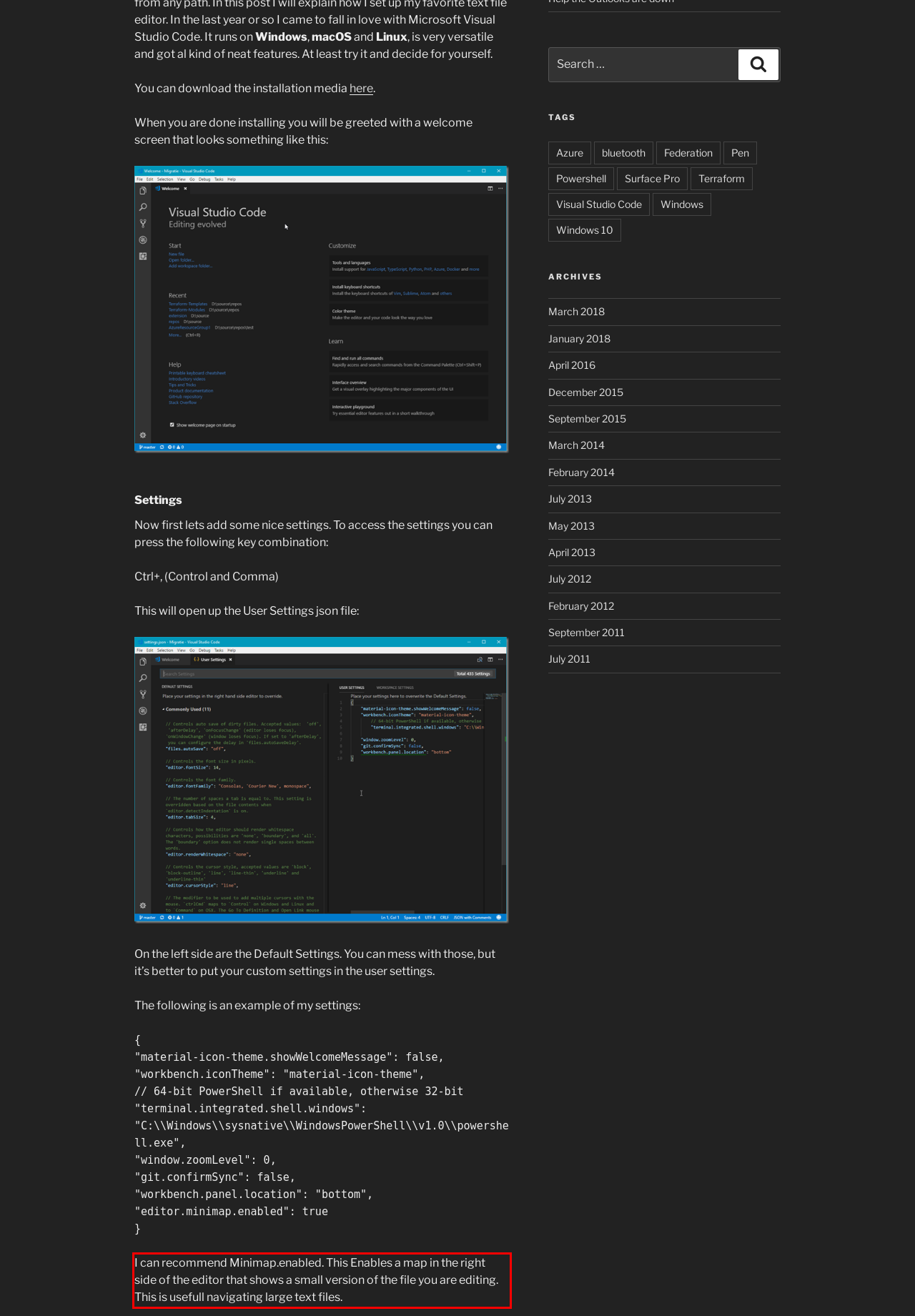You have a screenshot of a webpage with a red bounding box. Use OCR to generate the text contained within this red rectangle.

I can recommend Minimap.enabled. This Enables a map in the right side of the editor that shows a small version of the file you are editing. This is usefull navigating large text files.